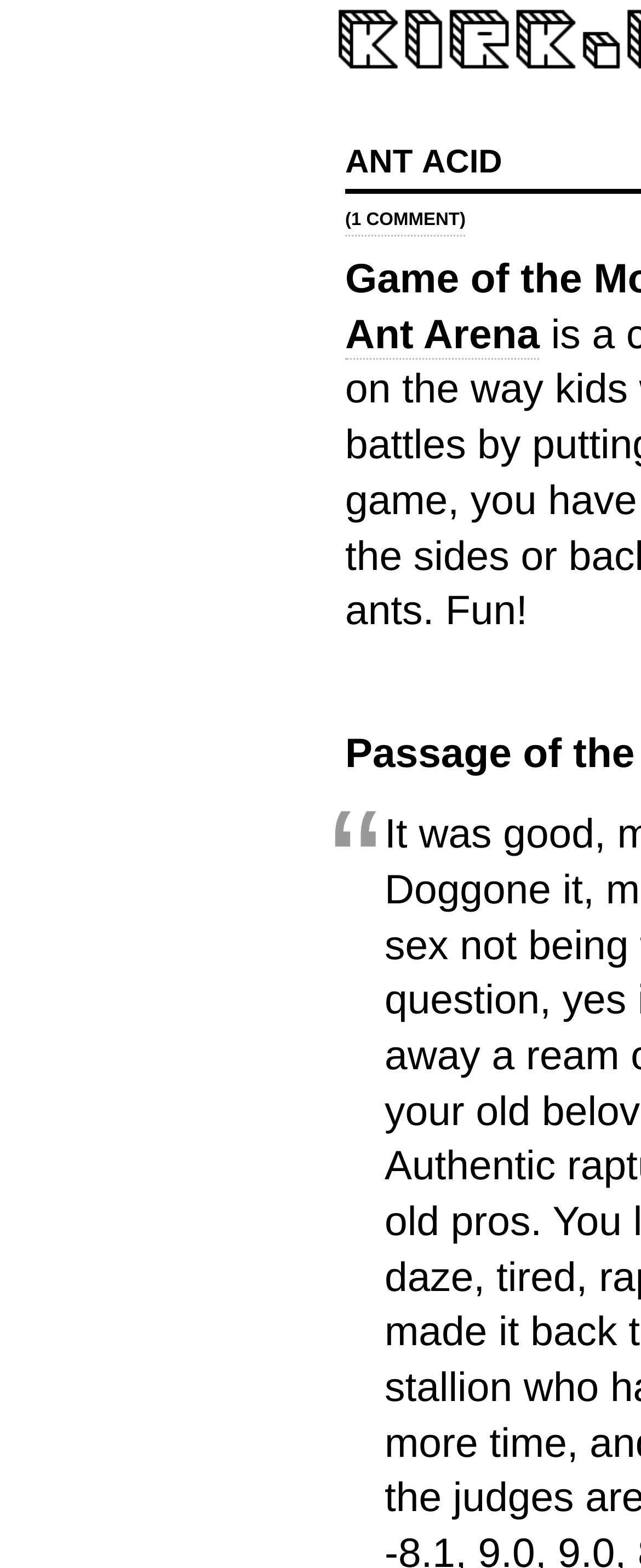Using the webpage screenshot, locate the HTML element that fits the following description and provide its bounding box: "Ant Arena".

[0.538, 0.199, 0.842, 0.229]